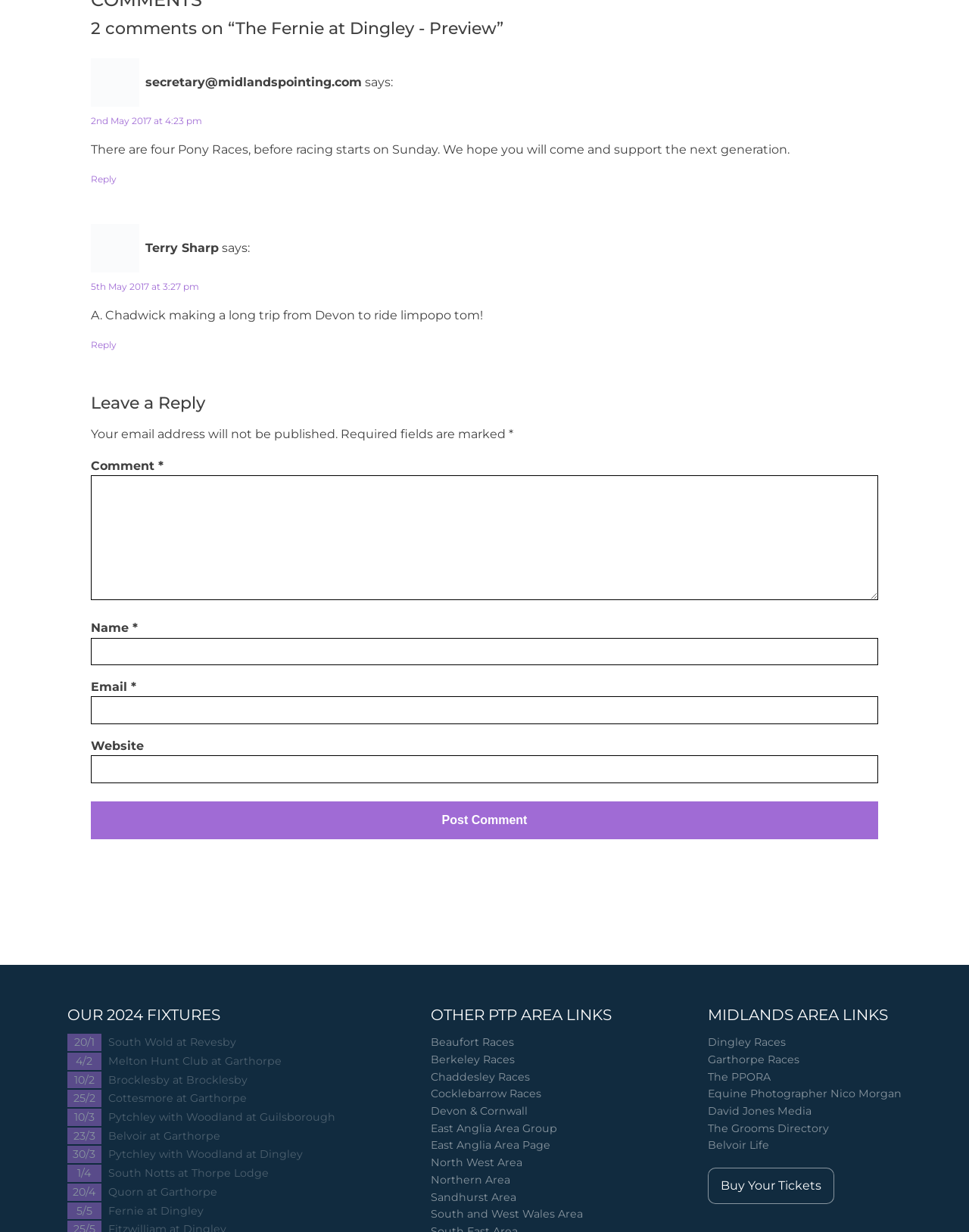How many Pony Races are there?
Please give a detailed and elaborate answer to the question based on the image.

The question can be answered by reading the text 'There are four Pony Races, before racing starts on Sunday. We hope you will come and support the next generation.' which is located inside the article element with bounding box coordinates [0.094, 0.047, 0.906, 0.151].